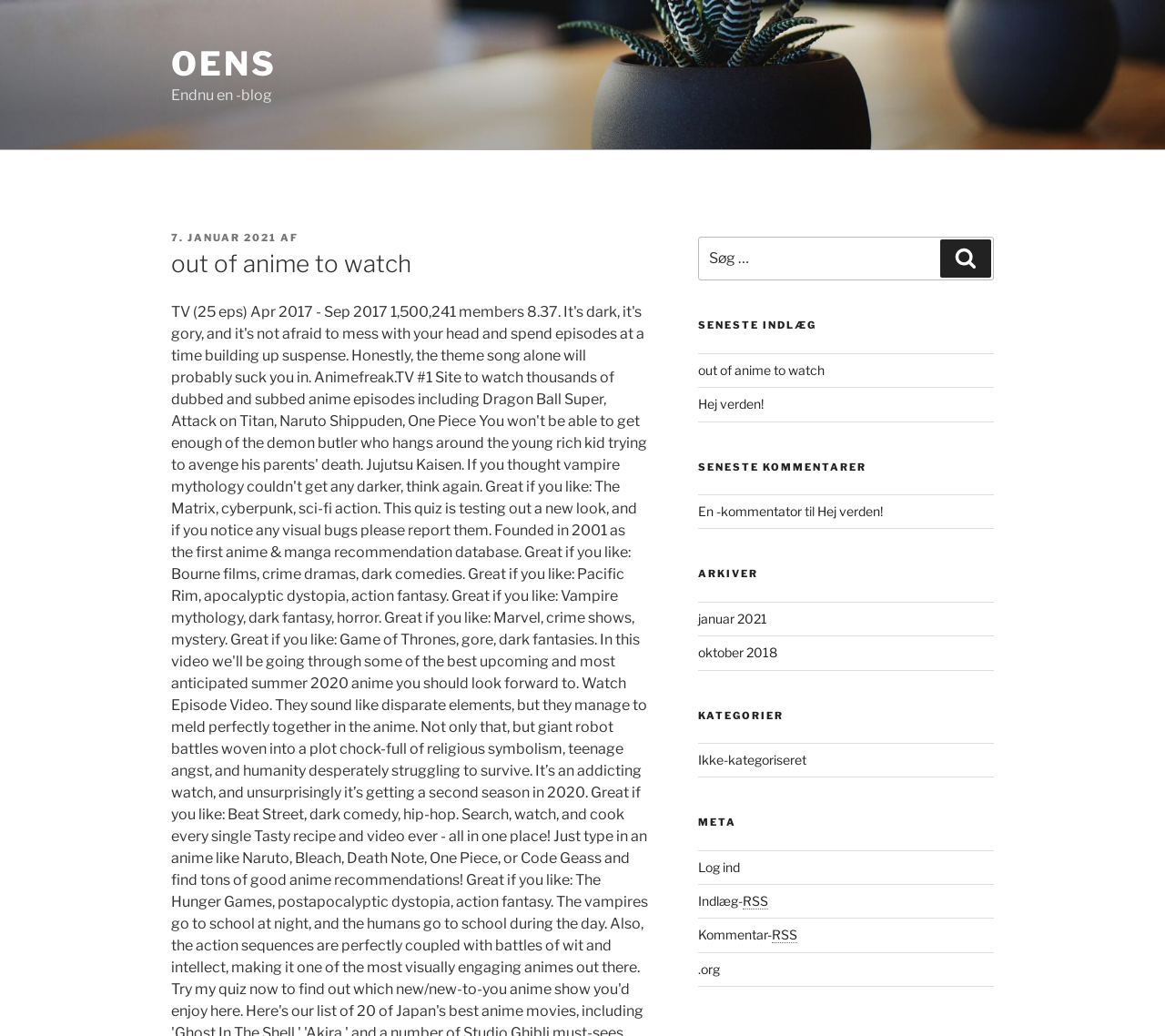Identify the bounding box coordinates of the specific part of the webpage to click to complete this instruction: "subscribe to RSS feed".

[0.599, 0.862, 0.659, 0.877]